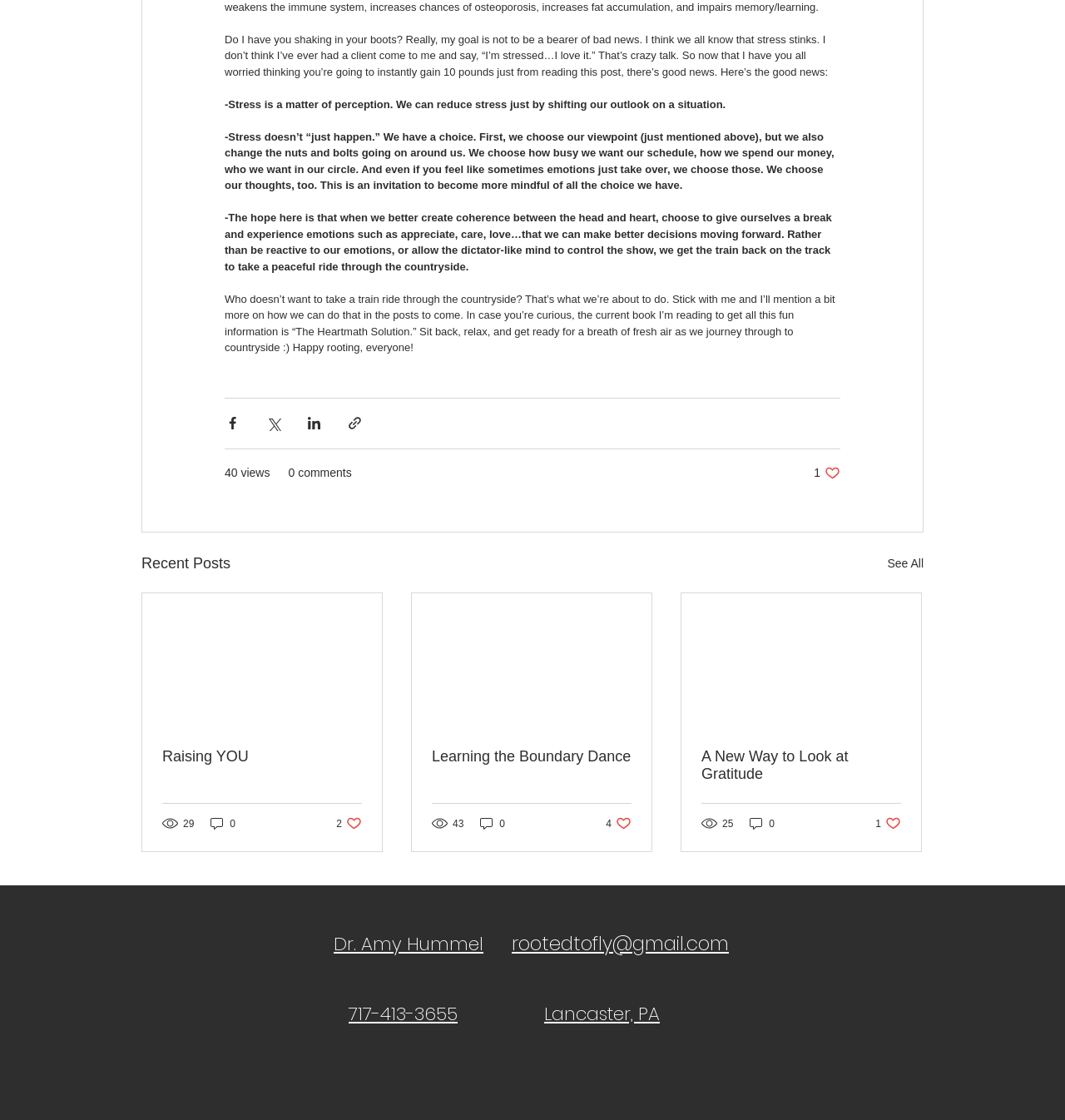Please answer the following question as detailed as possible based on the image: 
How many likes does the first recent post have?

I looked at the first recent post and found the number of likes, which is 2 likes.